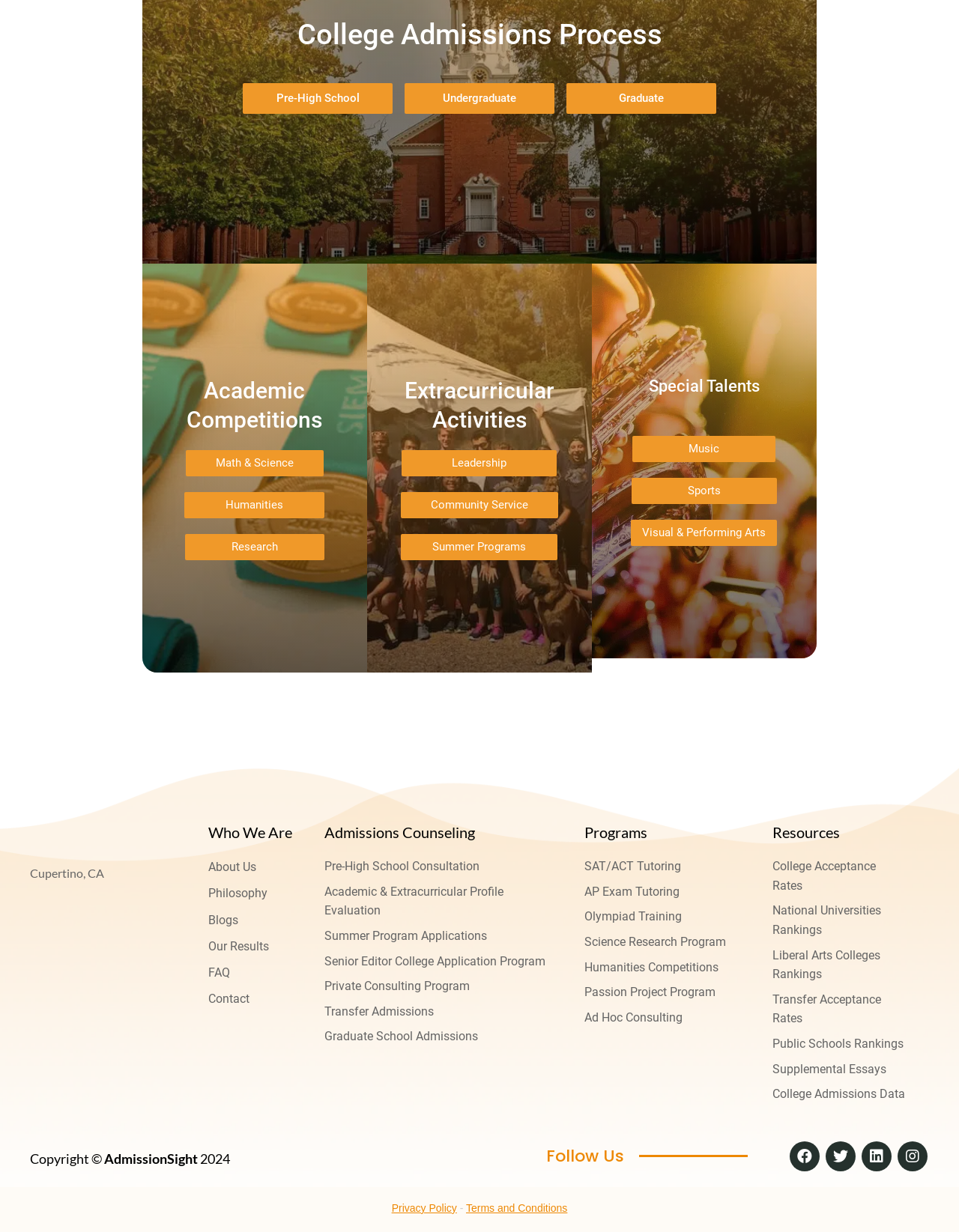How many social media platforms can you follow the organization on?
Your answer should be a single word or phrase derived from the screenshot.

4